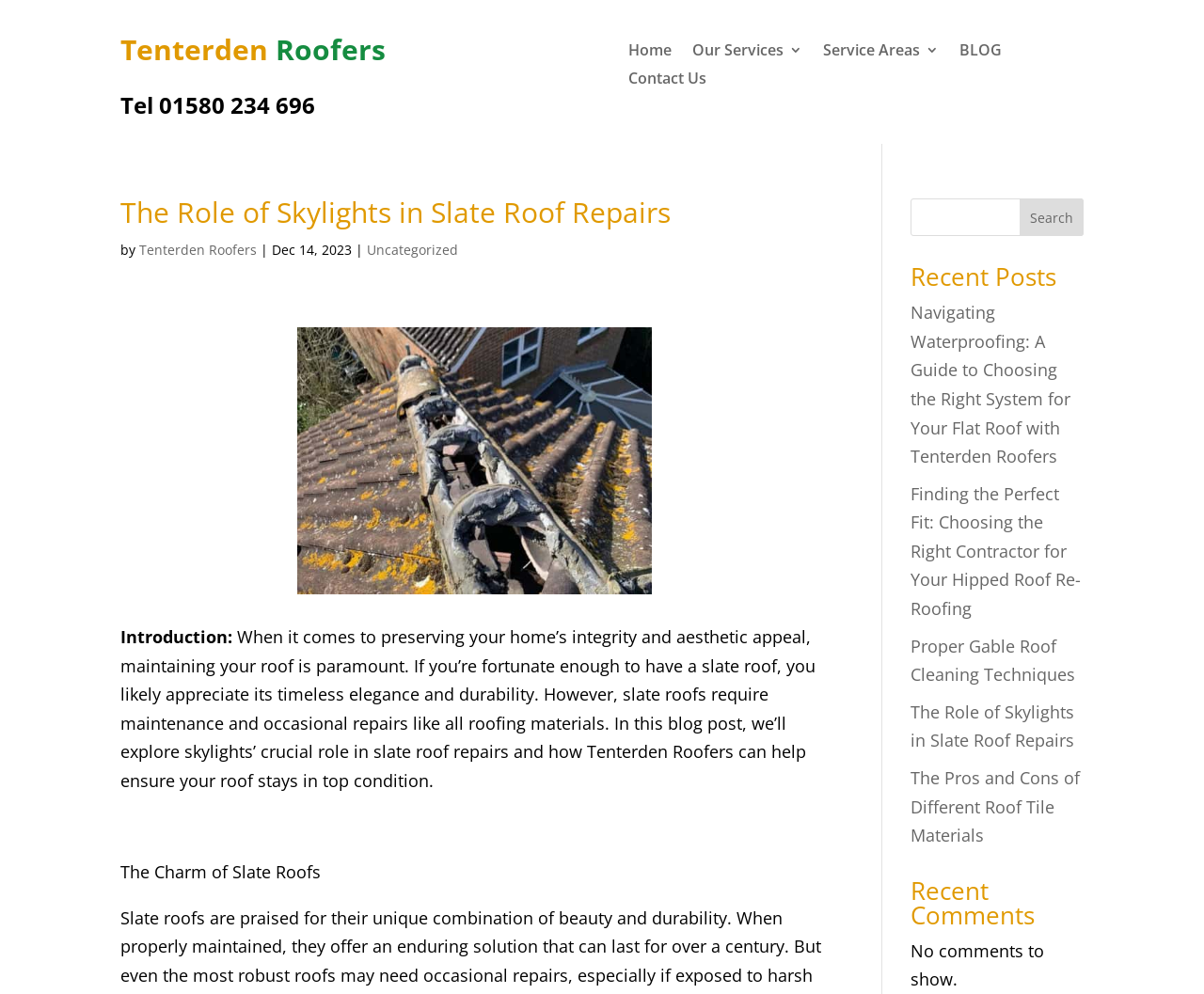Locate the bounding box coordinates of the element you need to click to accomplish the task described by this instruction: "Search for something".

[0.756, 0.2, 0.9, 0.238]